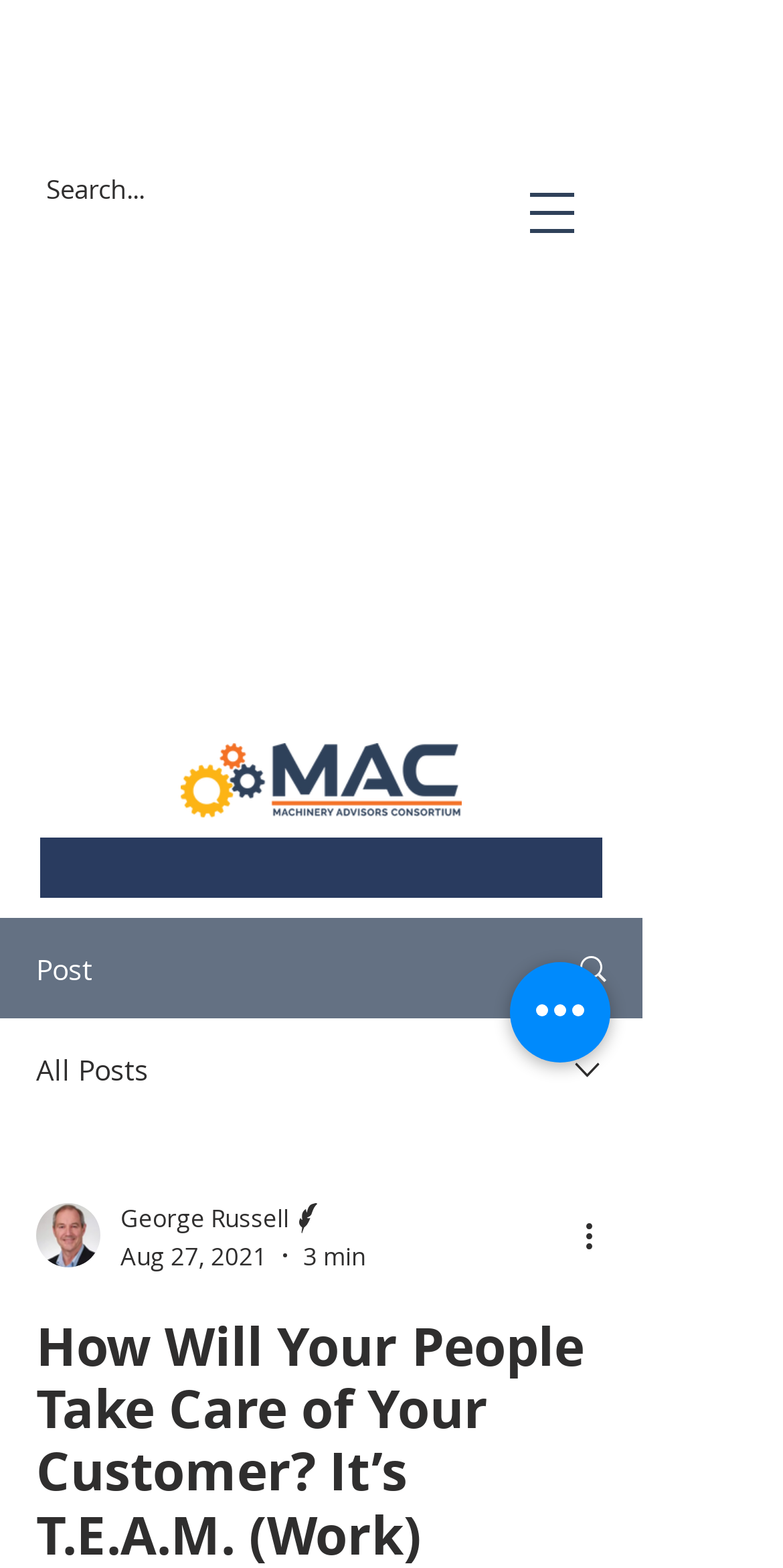How many buttons are there in the navigation menu?
Please provide a single word or phrase based on the screenshot.

2